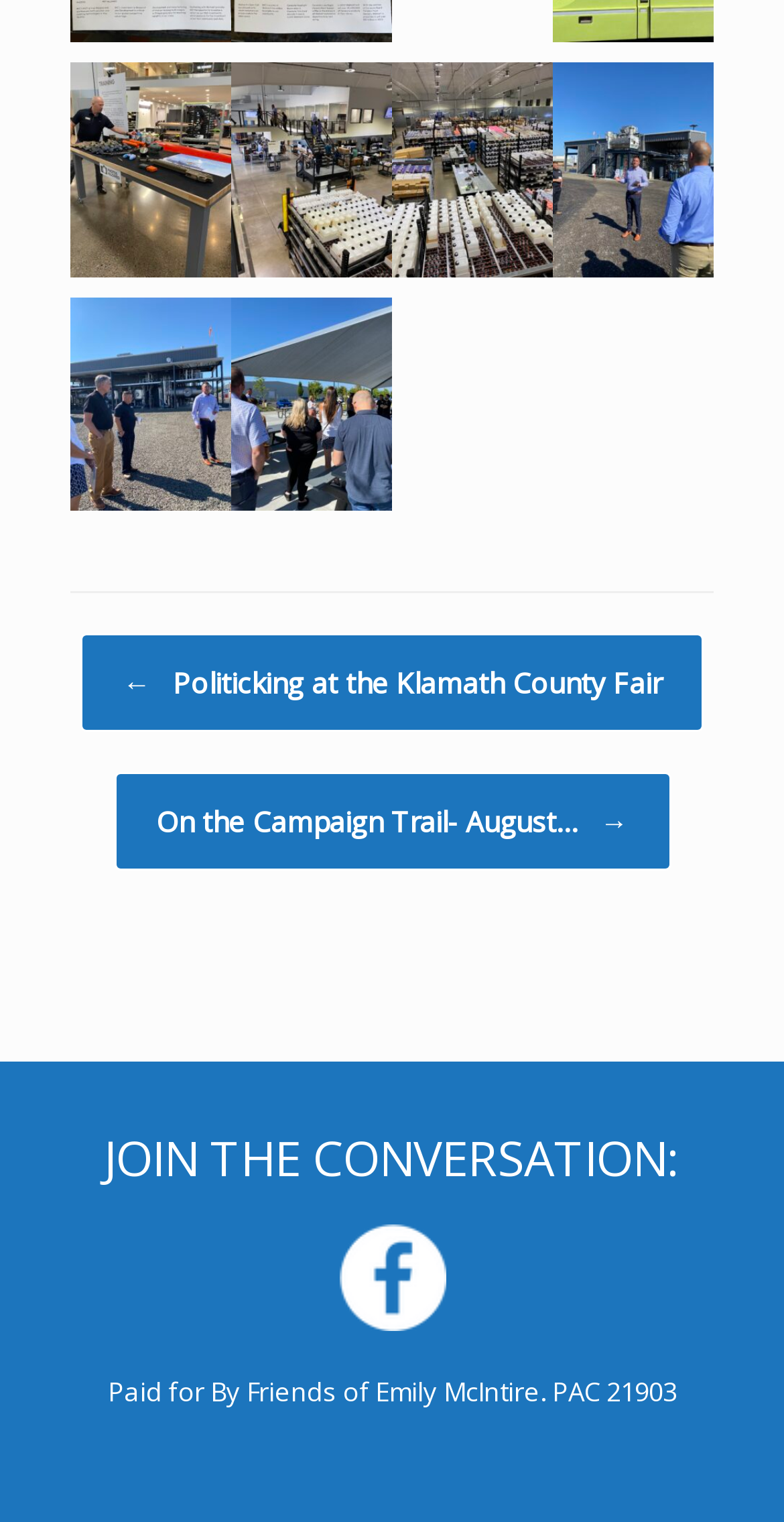What is the title of the section above the links '← Politicking at the Klamath County Fair' and 'On the Campaign Trail- August… →'?
Refer to the screenshot and deliver a thorough answer to the question presented.

The section above the links '← Politicking at the Klamath County Fair' and 'On the Campaign Trail- August… →' is titled 'Post navigation', as indicated by the heading element with the text 'Post navigation'.